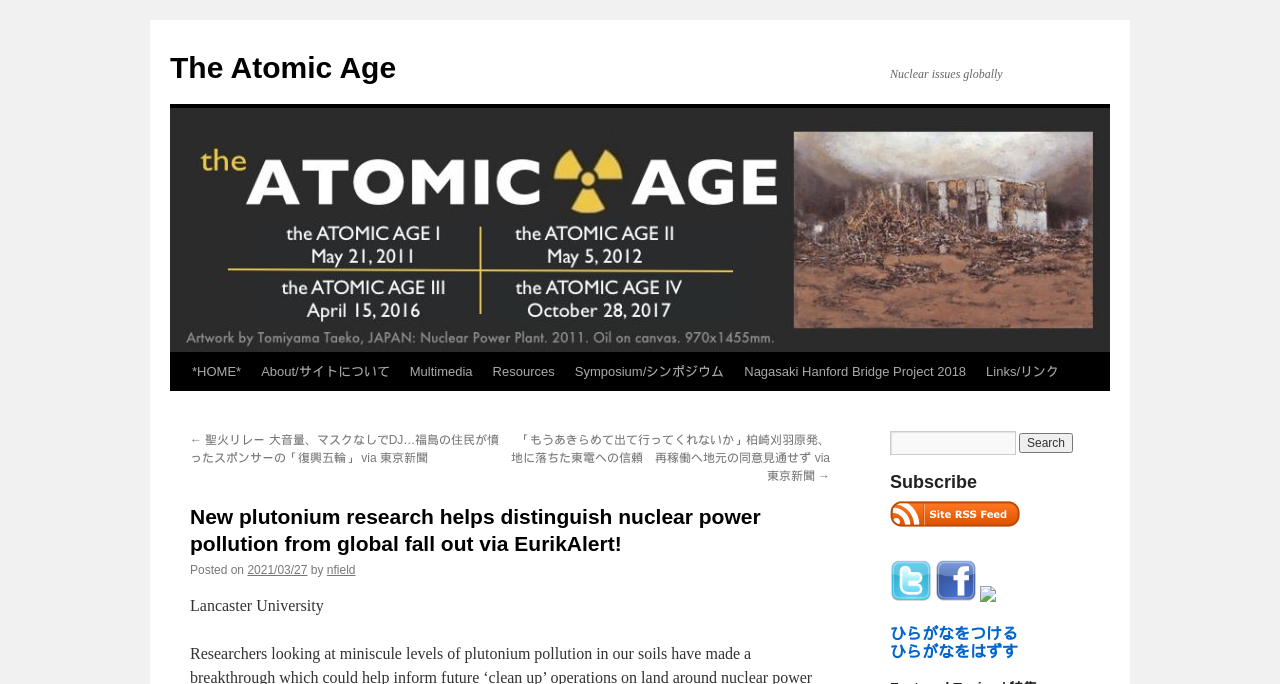Construct a thorough caption encompassing all aspects of the webpage.

The webpage appears to be a blog or news article page focused on nuclear issues. At the top, there is a link to "The Atomic Age" and an image with the same name, which takes up a significant portion of the top section. Below this, there is a static text "Nuclear issues globally".

On the left side, there is a menu with several links, including "HOME", "About/サイトについて", "Multimedia", "Resources", "Symposium/シンポジウム", "Nagasaki Hanford Bridge Project 2018", and "Links/リンク". The "Links/リンク" section has several sub-links to news articles.

In the main content area, there is a heading that reads "New plutonium research helps distinguish nuclear power pollution from global fall out via EurikAlert!". Below this, there is a section with the publication date, author, and a link to Lancaster University.

On the right side, there is a search bar with a textbox and a "Search" button. Below this, there is a "Subscribe" section with a link to "latest posts" and several social media links with corresponding images.

Throughout the page, there are several images, including the "The Atomic Age" image at the top, and smaller images accompanying the social media links. The overall layout is organized, with clear headings and concise text.